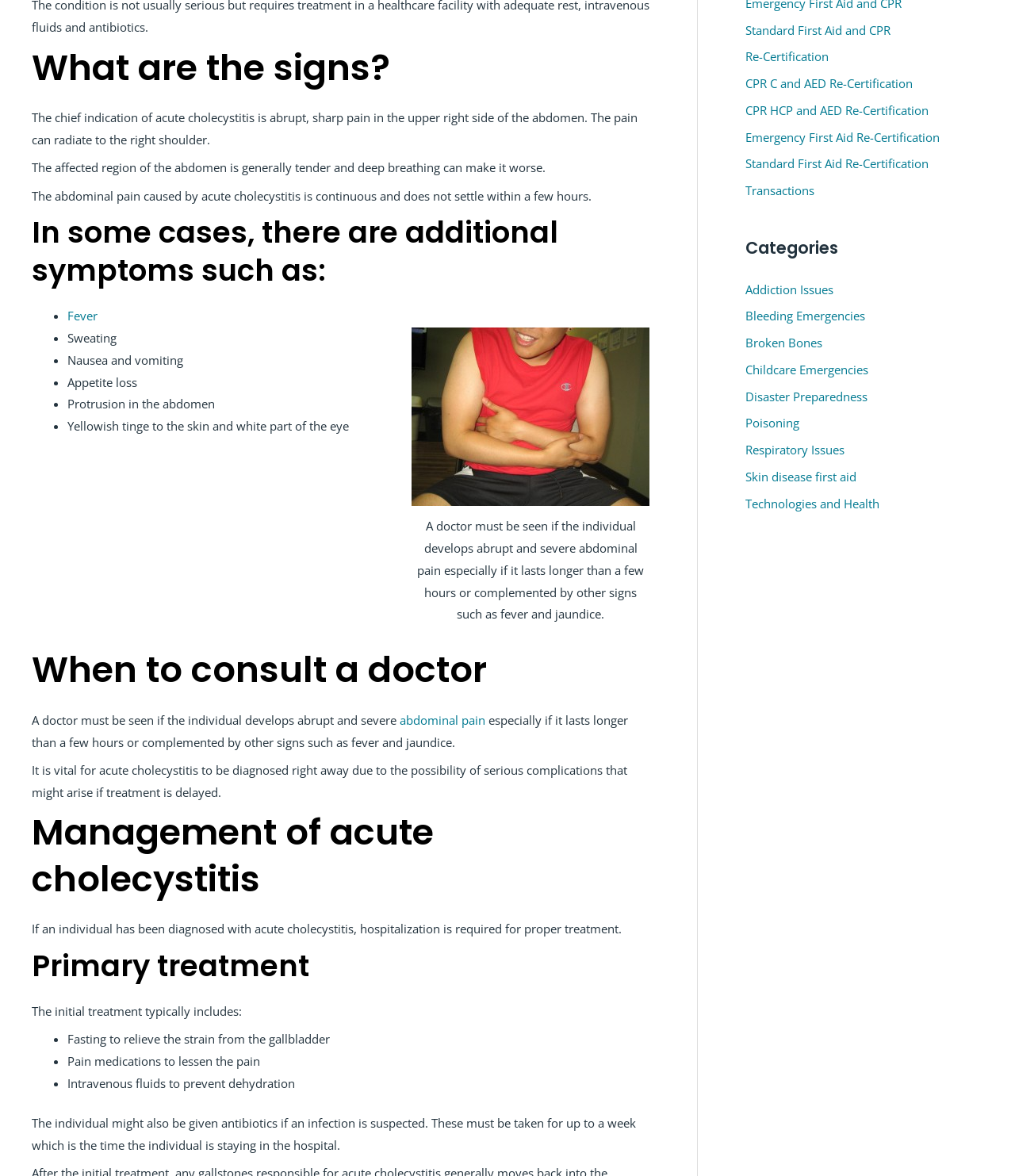Based on the element description: "Childcare Emergencies", identify the UI element and provide its bounding box coordinates. Use four float numbers between 0 and 1, [left, top, right, bottom].

[0.734, 0.307, 0.855, 0.321]